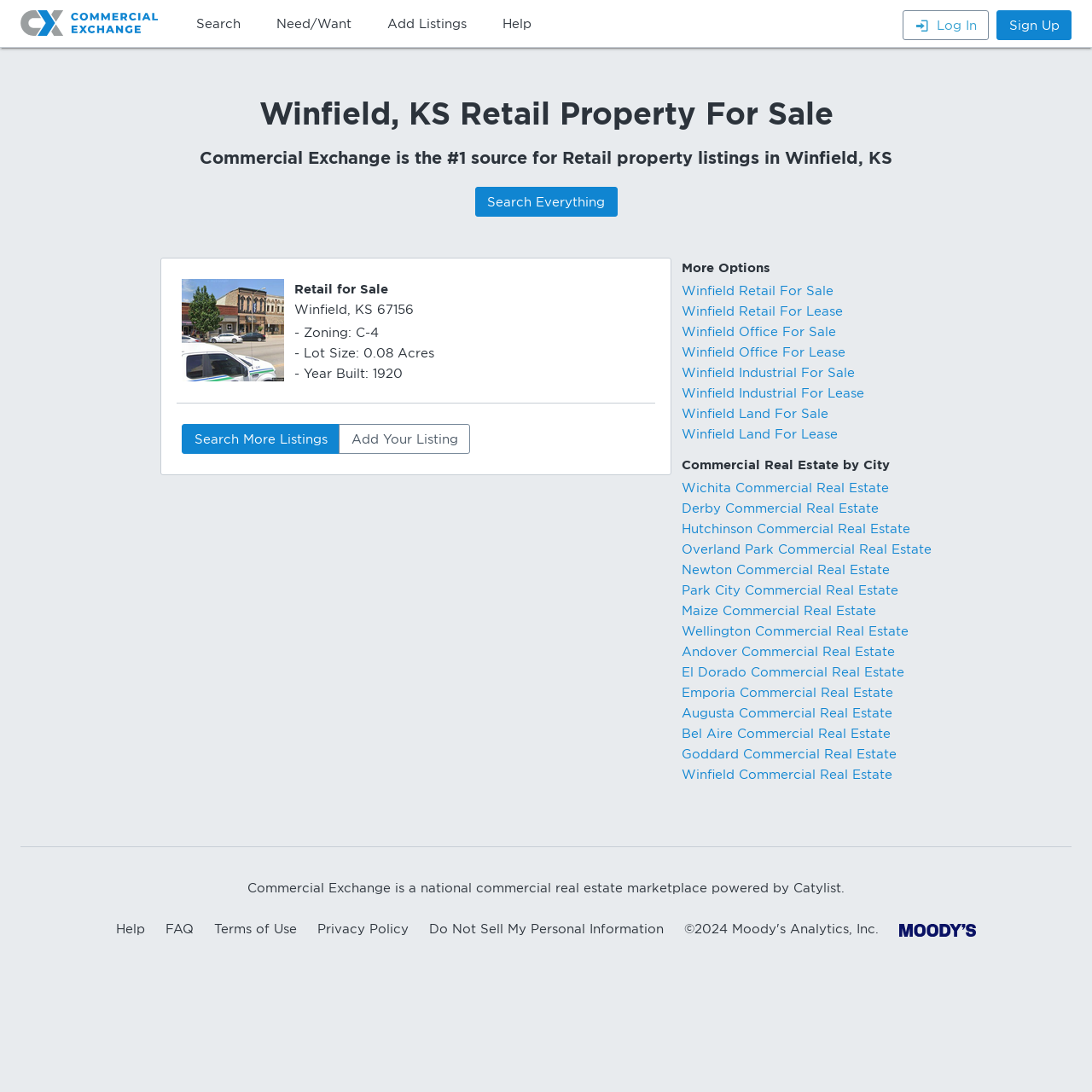How many images are associated with the featured retail property?
Please look at the screenshot and answer using one word or phrase.

1